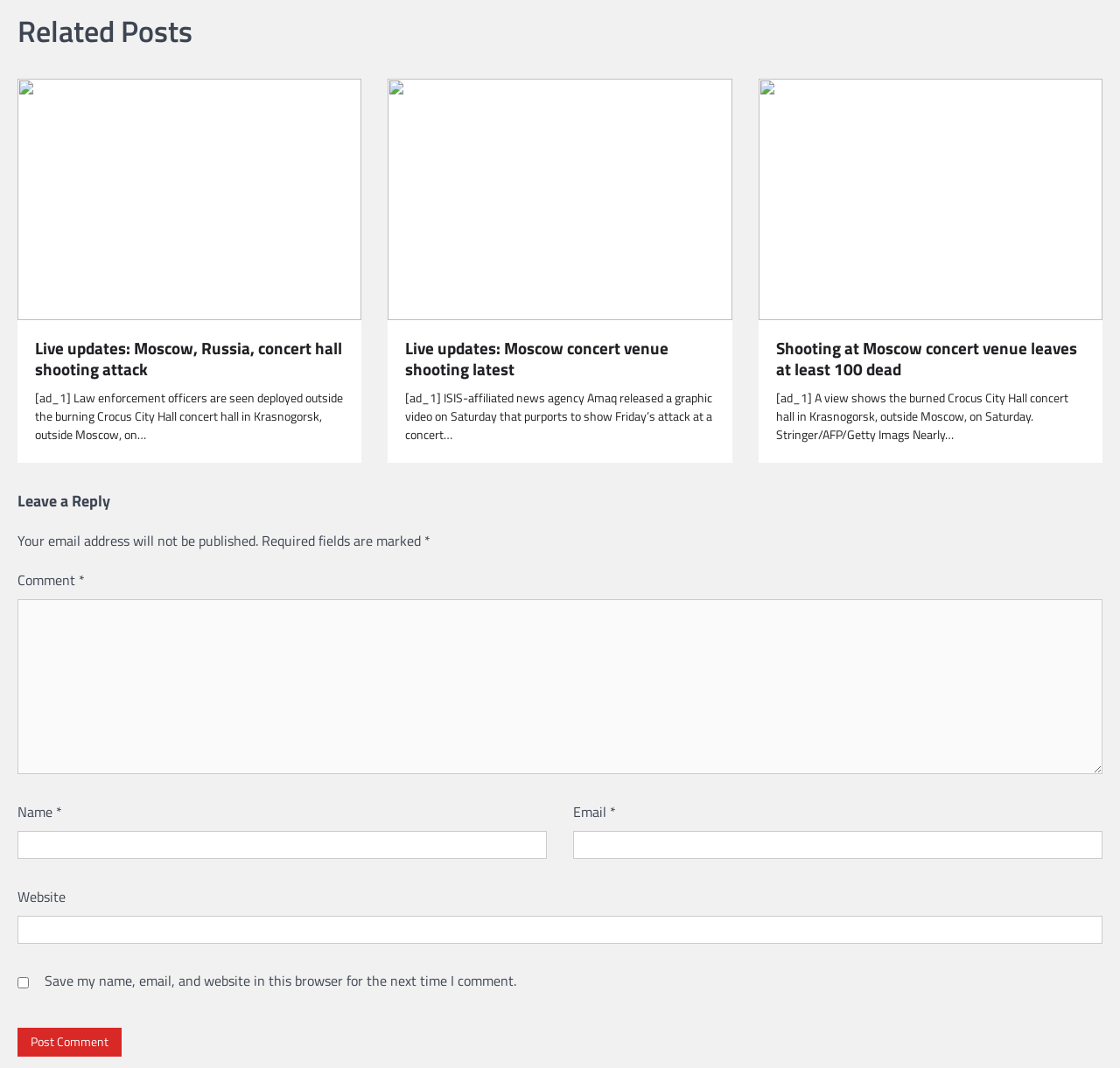Refer to the element description parent_node: Website name="url" and identify the corresponding bounding box in the screenshot. Format the coordinates as (top-left x, top-left y, bottom-right x, bottom-right y) with values in the range of 0 to 1.

[0.016, 0.857, 0.984, 0.883]